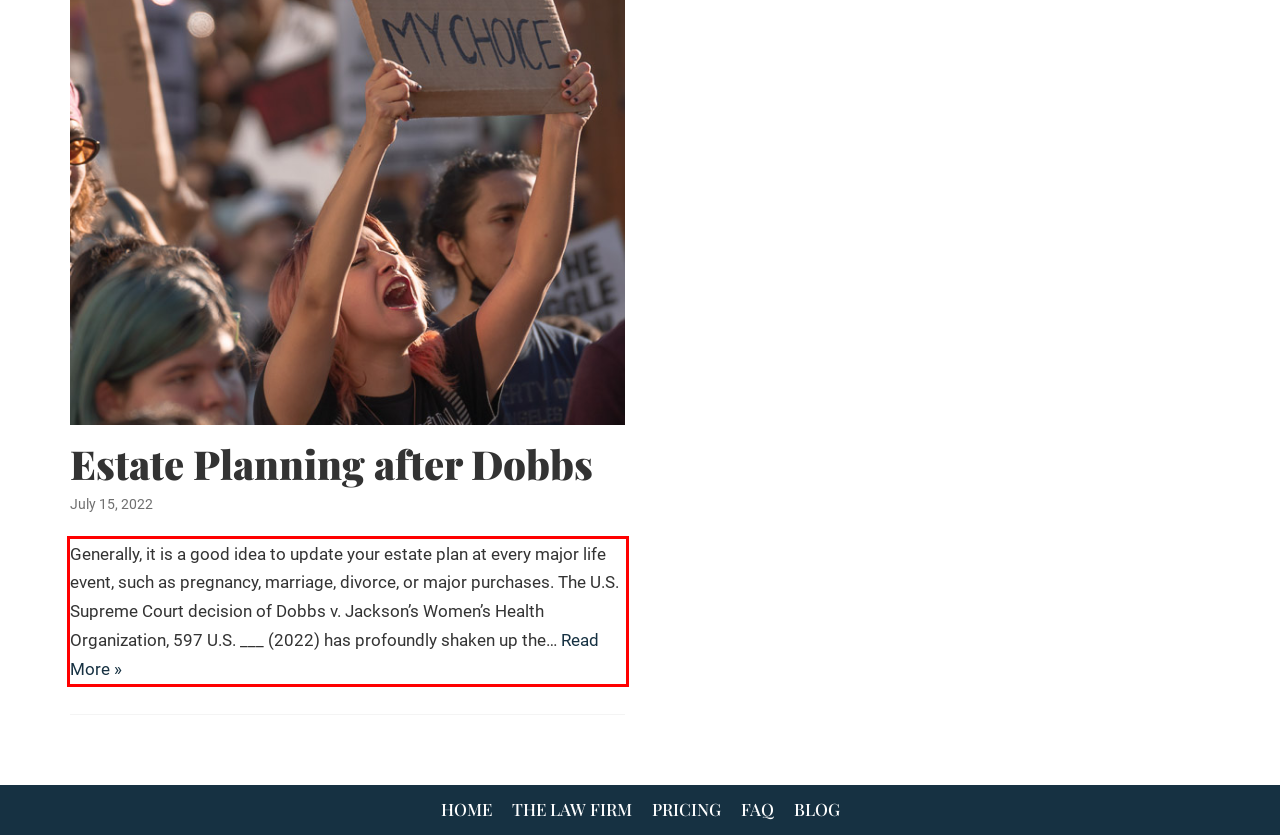Examine the screenshot of the webpage, locate the red bounding box, and generate the text contained within it.

Generally, it is a good idea to update your estate plan at every major life event, such as pregnancy, marriage, divorce, or major purchases. The U.S. Supreme Court decision of Dobbs v. Jackson’s Women’s Health Organization, 597 U.S. ___ (2022) has profoundly shaken up the… Read More » Estate Planning after Dobbs